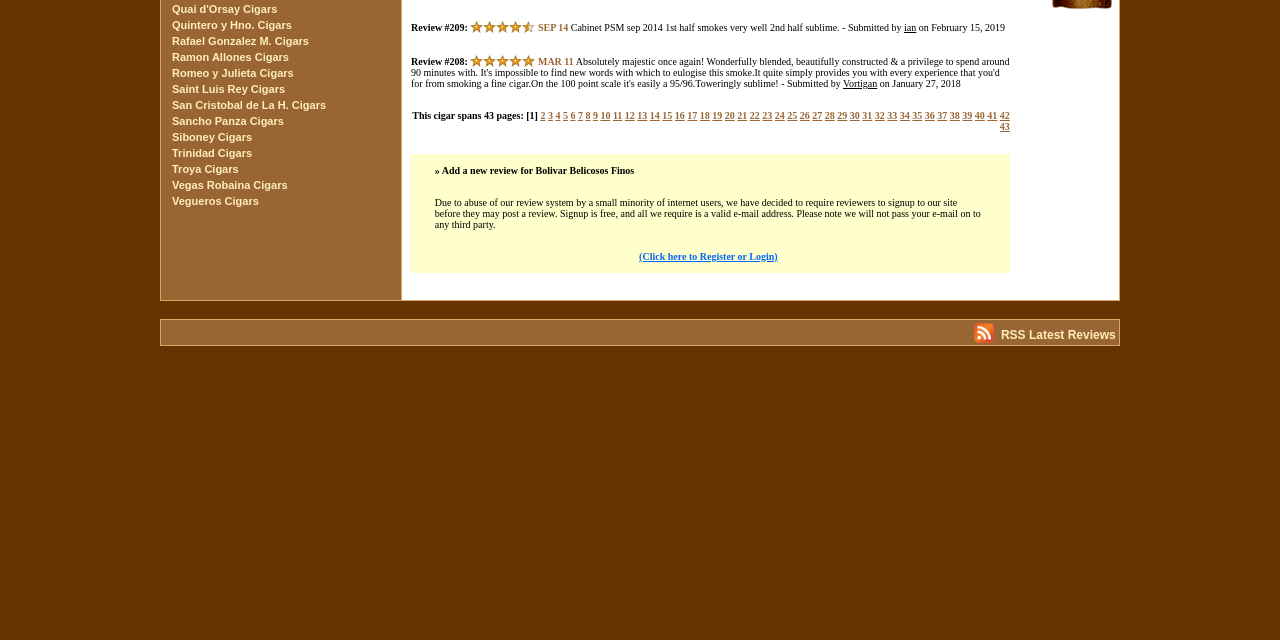Locate the bounding box of the user interface element based on this description: "Vegueros Cigars".

[0.134, 0.305, 0.202, 0.323]